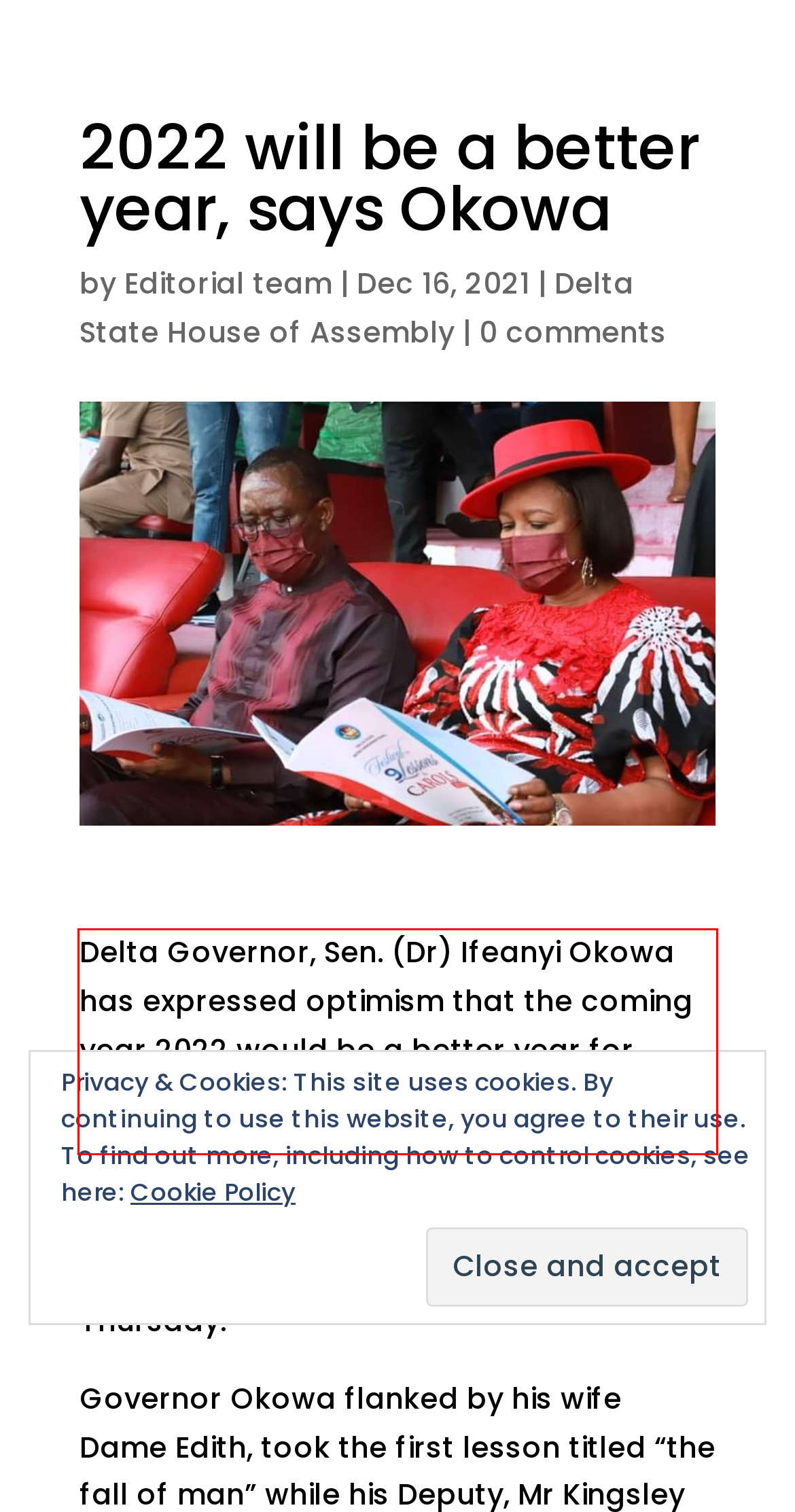Please examine the screenshot of the webpage and read the text present within the red rectangle bounding box.

Delta Governor, Sen. (Dr) Ifeanyi Okowa has expressed optimism that the coming year 2022 would be a better year for Nigerians.